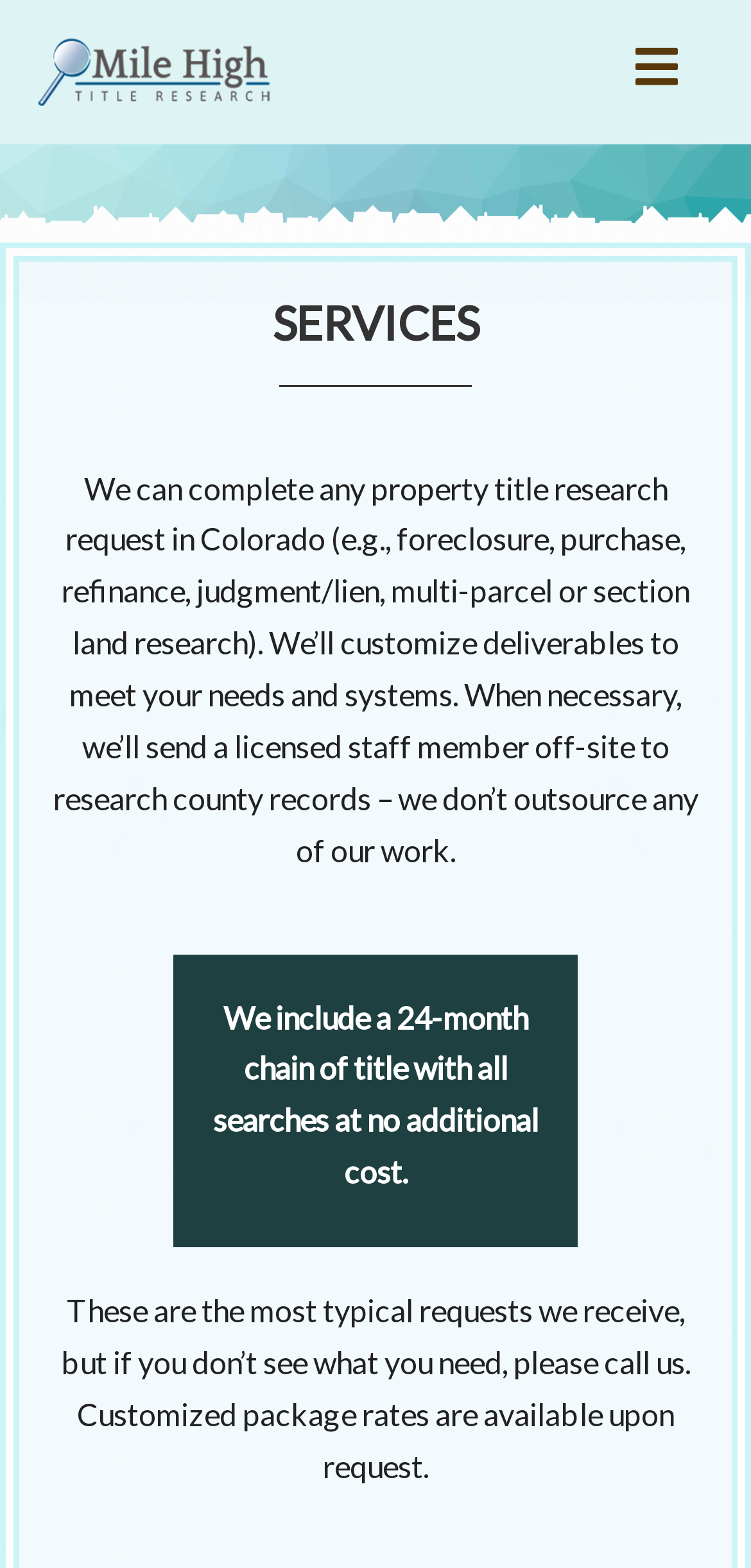What is the purpose of the company's off-site research?
Answer with a single word or short phrase according to what you see in the image.

To research county records